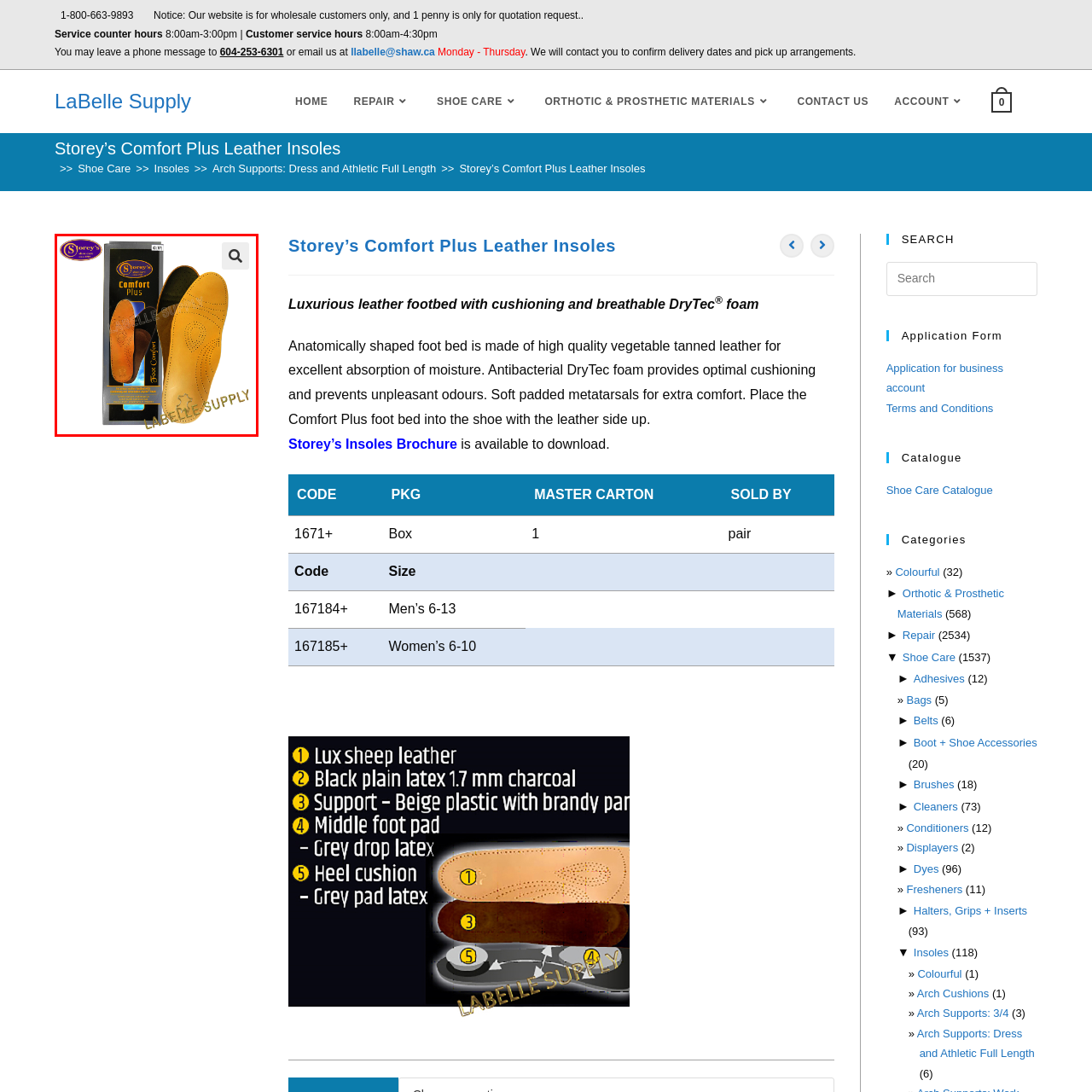Explain in detail what is happening within the highlighted red bounding box in the image.

The image showcases Storey’s Comfort Plus Leather Insoles, prominently displayed in its sleek packaging. The insoles feature a luxurious leather footbed, designed for optimal comfort and breathability. Notable details include perforations for enhanced ventilation, creating a perfect fit for various types of footwear. The product is presented by LaBelle Supply, evident from their branding, which is visibly incorporated into the design. The packaging highlights the high-quality materials and anatomical shape of the insoles, aiming to provide superior cushioning and moisture absorption for everyday wear. This item is ideal for those seeking both comfort and support in their footwear.